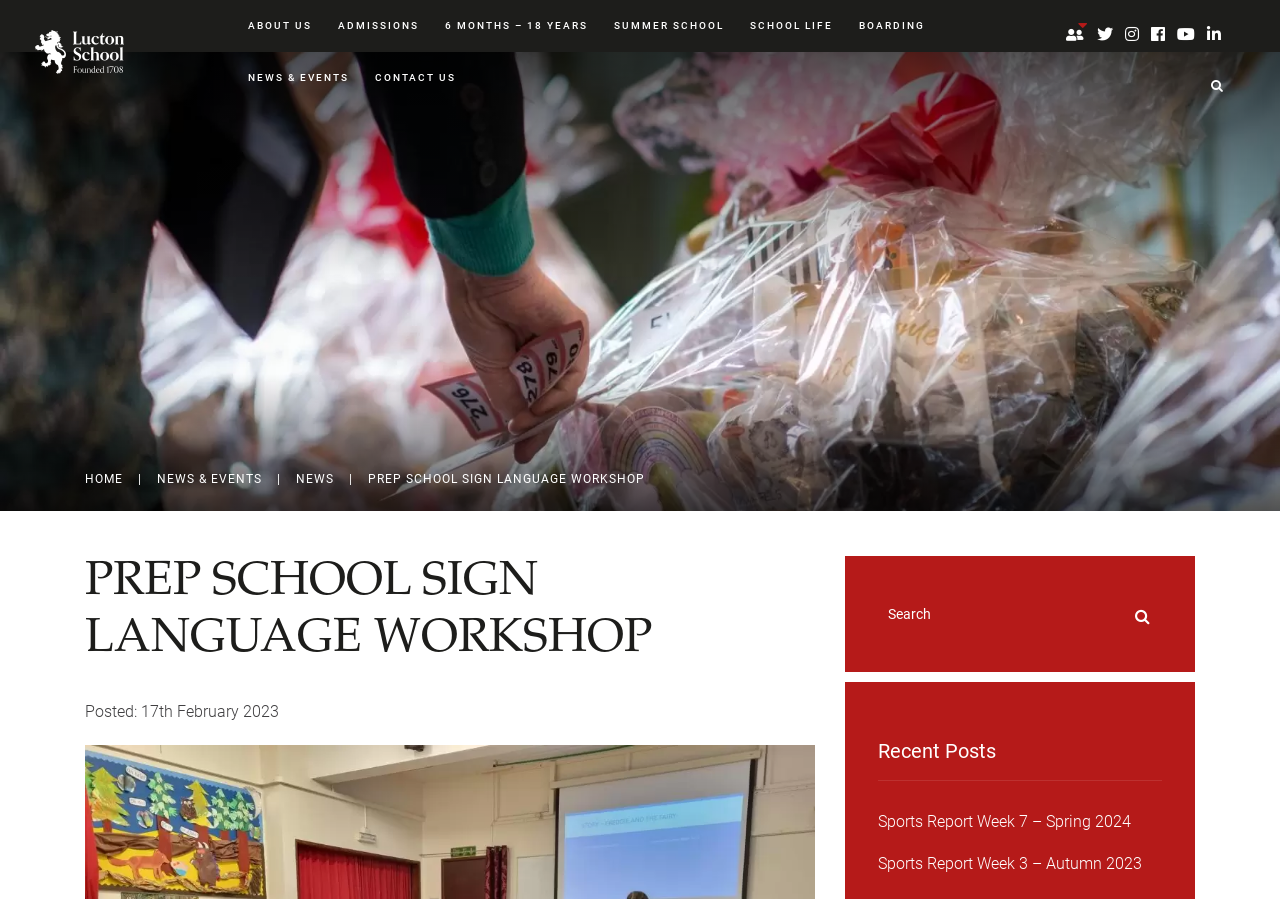What is the purpose of the icon with the search button?
Provide a detailed and well-explained answer to the question.

I found the answer by looking at the search bar at the top-right corner of the webpage, where there is a button with a magnifying glass icon and a textbox with the placeholder text 'Search'.